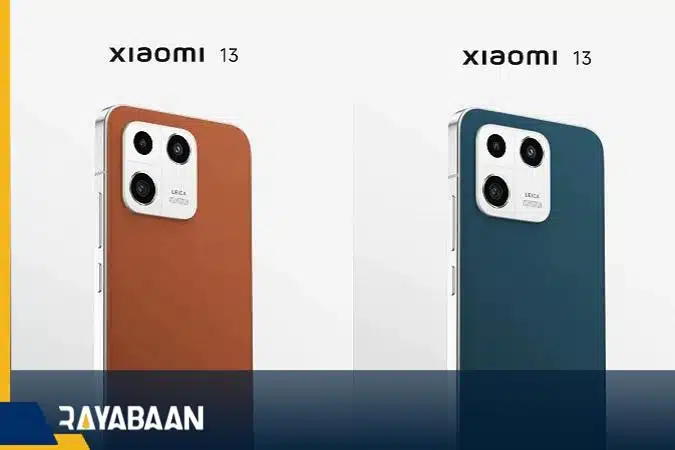Analyze the image and answer the question with as much detail as possible: 
How many lenses are in the camera array?

According to the caption, the modern camera array on the back of the phone features three lenses, which is a key aspect of the phone's design and functionality.